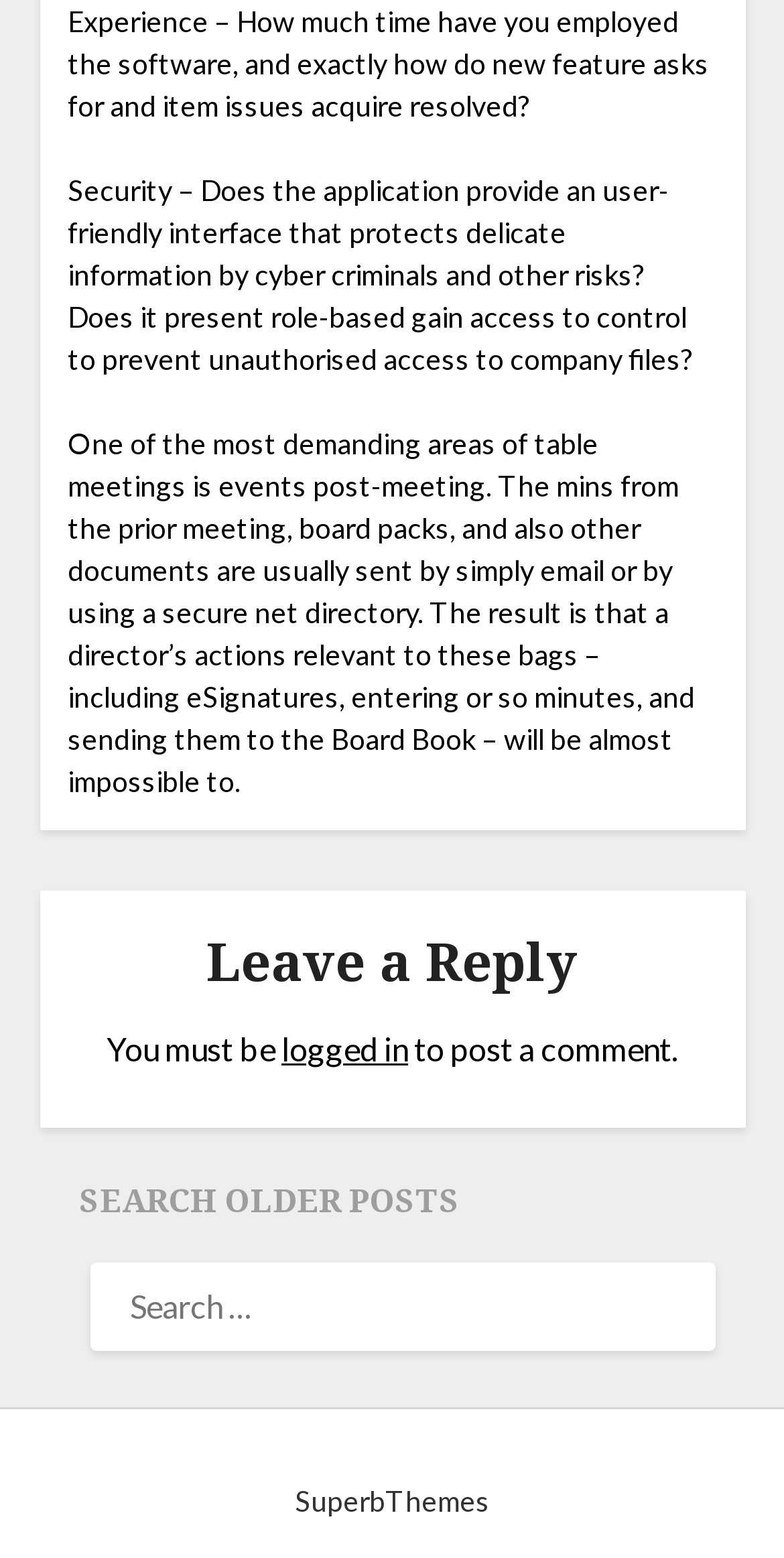What action requires a user to be logged in?
Please ensure your answer is as detailed and informative as possible.

The webpage has a static text element that says 'You must be logged in to post a comment', indicating that a user needs to be logged in to perform this action.